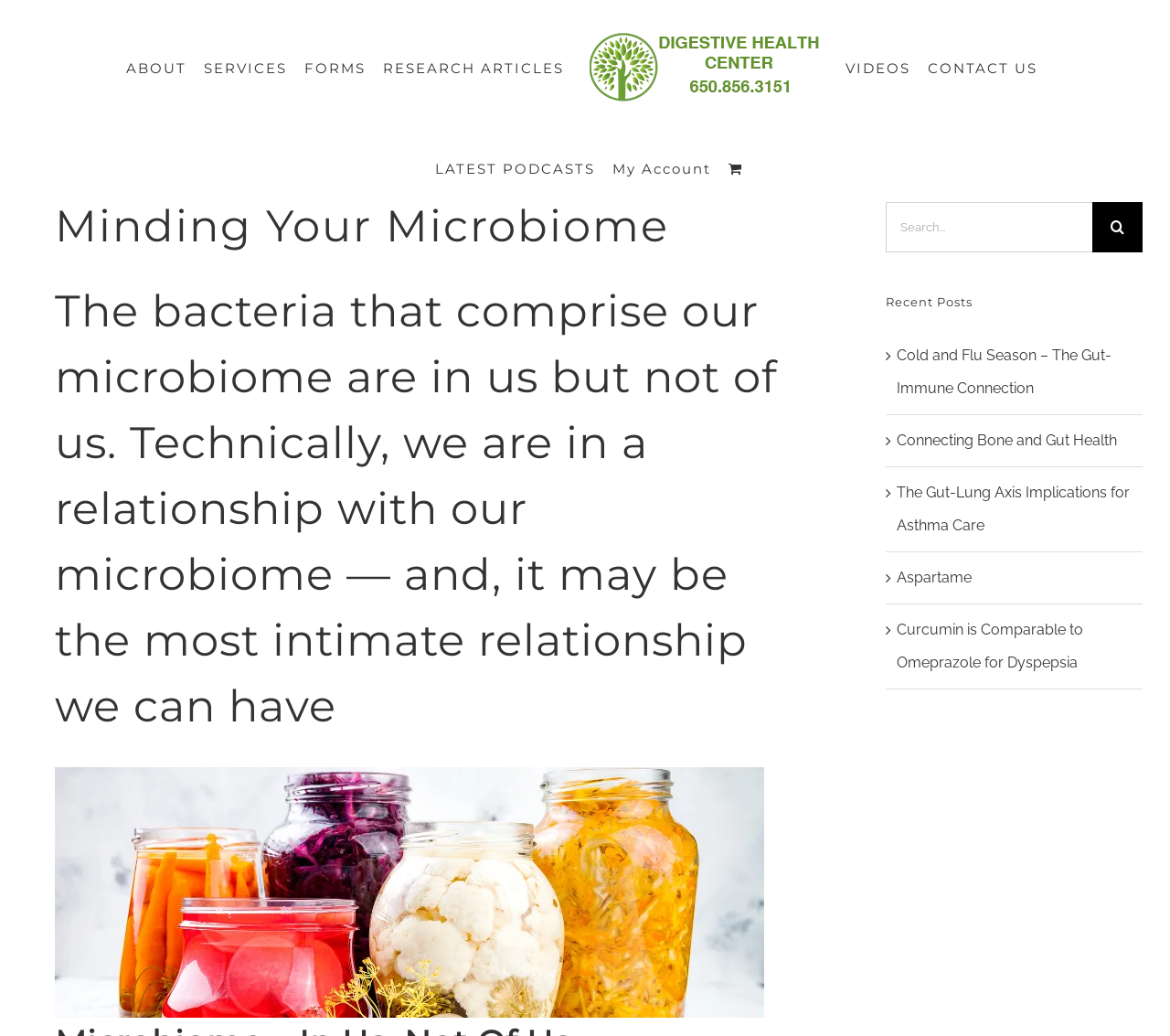Ascertain the bounding box coordinates for the UI element detailed here: "My Account". The coordinates should be provided as [left, top, right, bottom] with each value being a float between 0 and 1.

[0.523, 0.131, 0.607, 0.195]